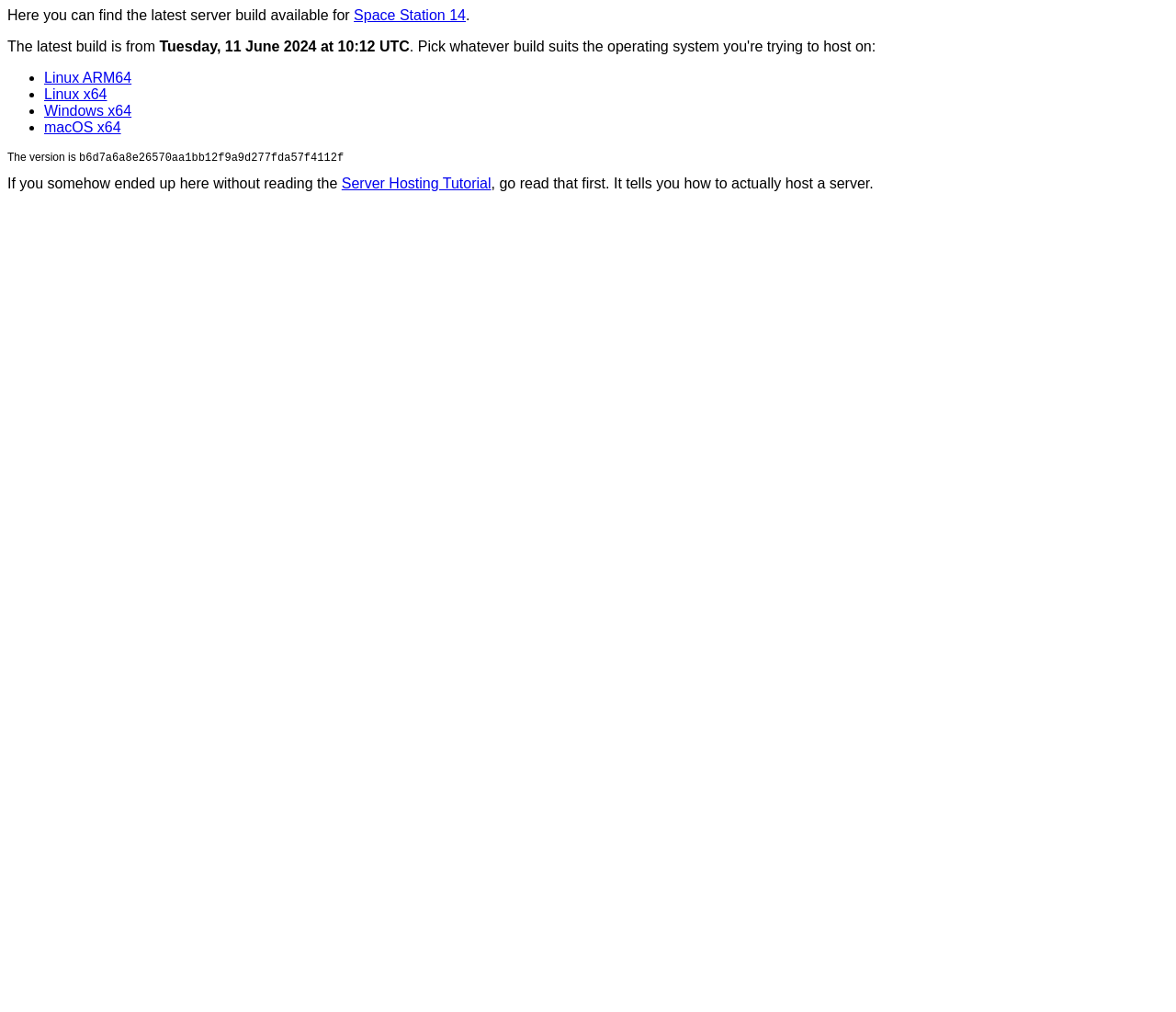Provide a one-word or short-phrase response to the question:
What is the name of the game related to this server build?

Space Station 14